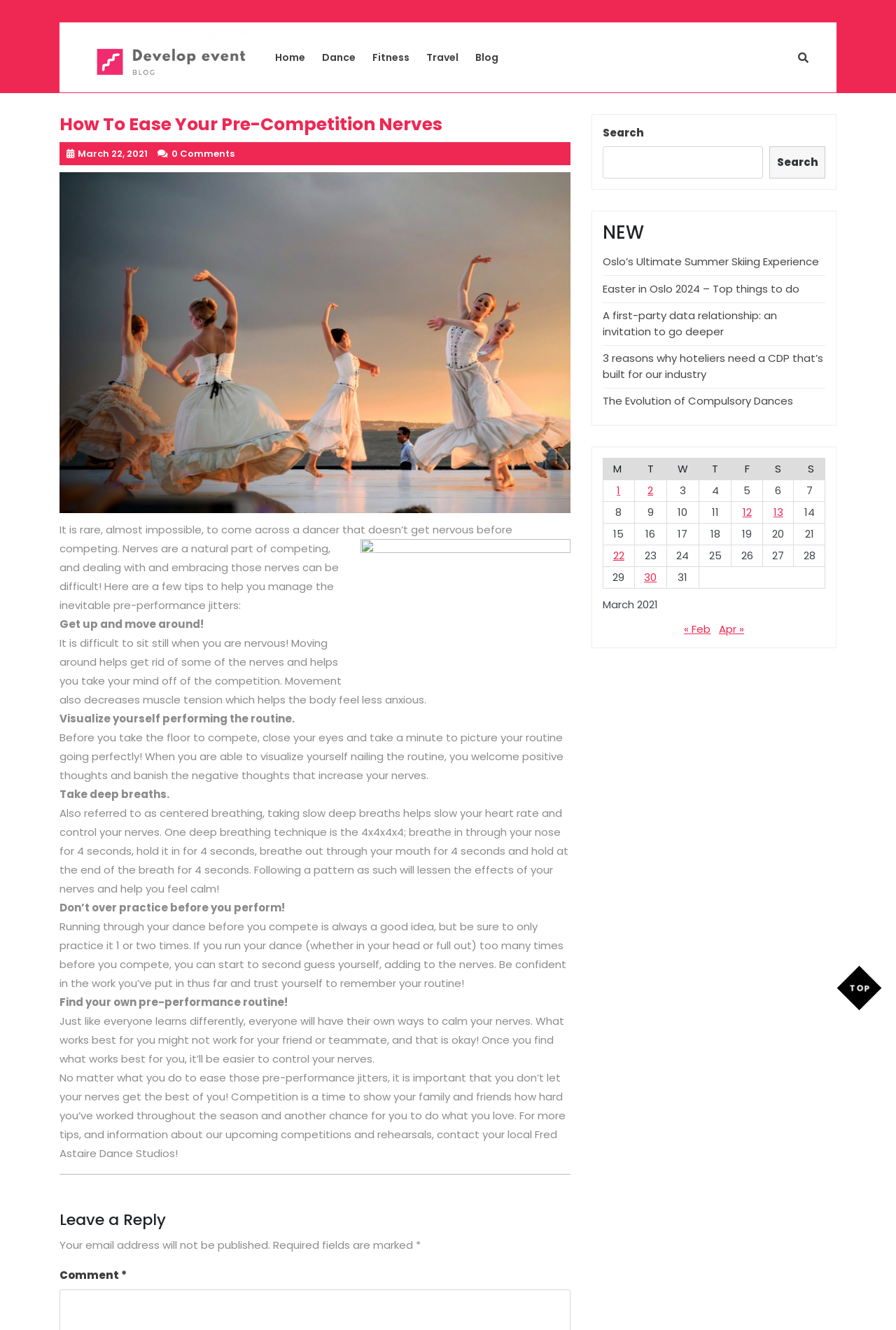Determine the bounding box coordinates for the clickable element required to fulfill the instruction: "Enter your phone number in the textbox". Provide the coordinates as four float numbers between 0 and 1, i.e., [left, top, right, bottom].

None